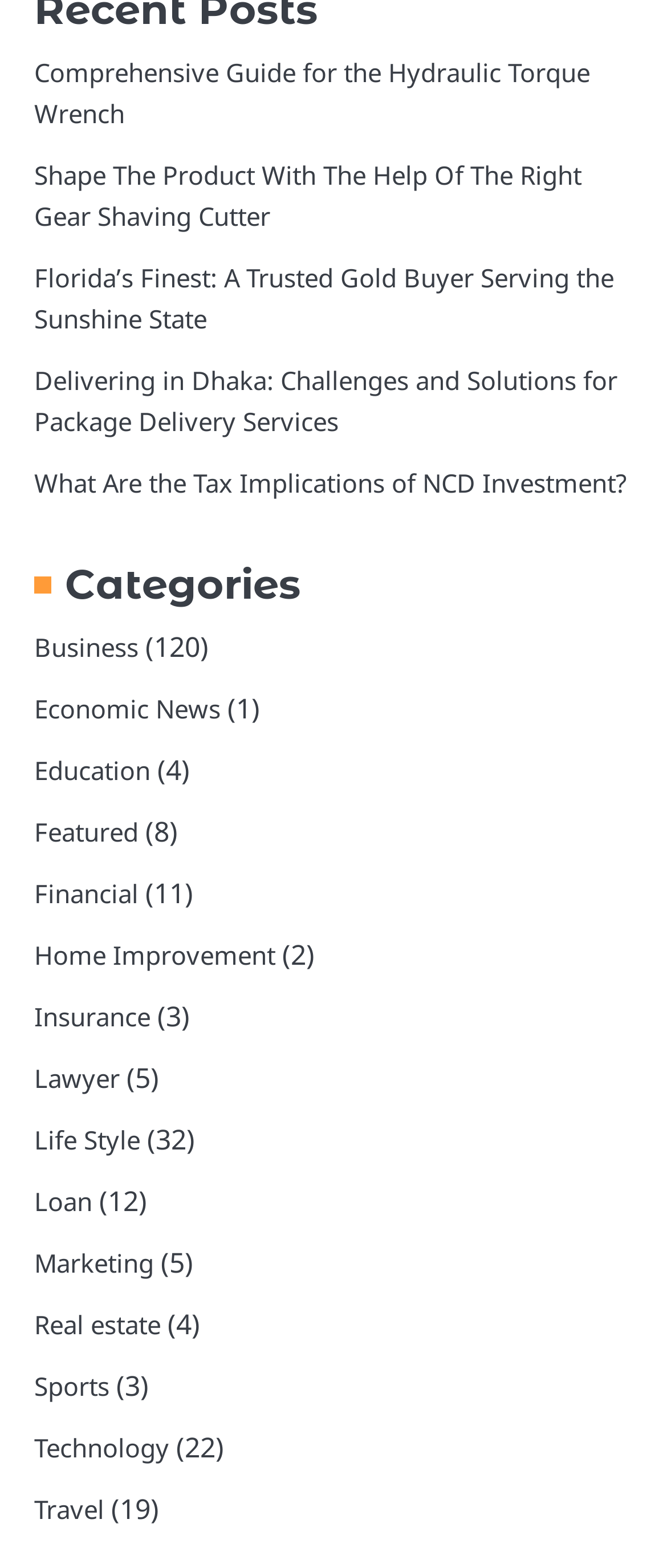Find the bounding box coordinates for the HTML element described in this sentence: "Real estate". Provide the coordinates as four float numbers between 0 and 1, in the format [left, top, right, bottom].

[0.051, 0.834, 0.241, 0.856]